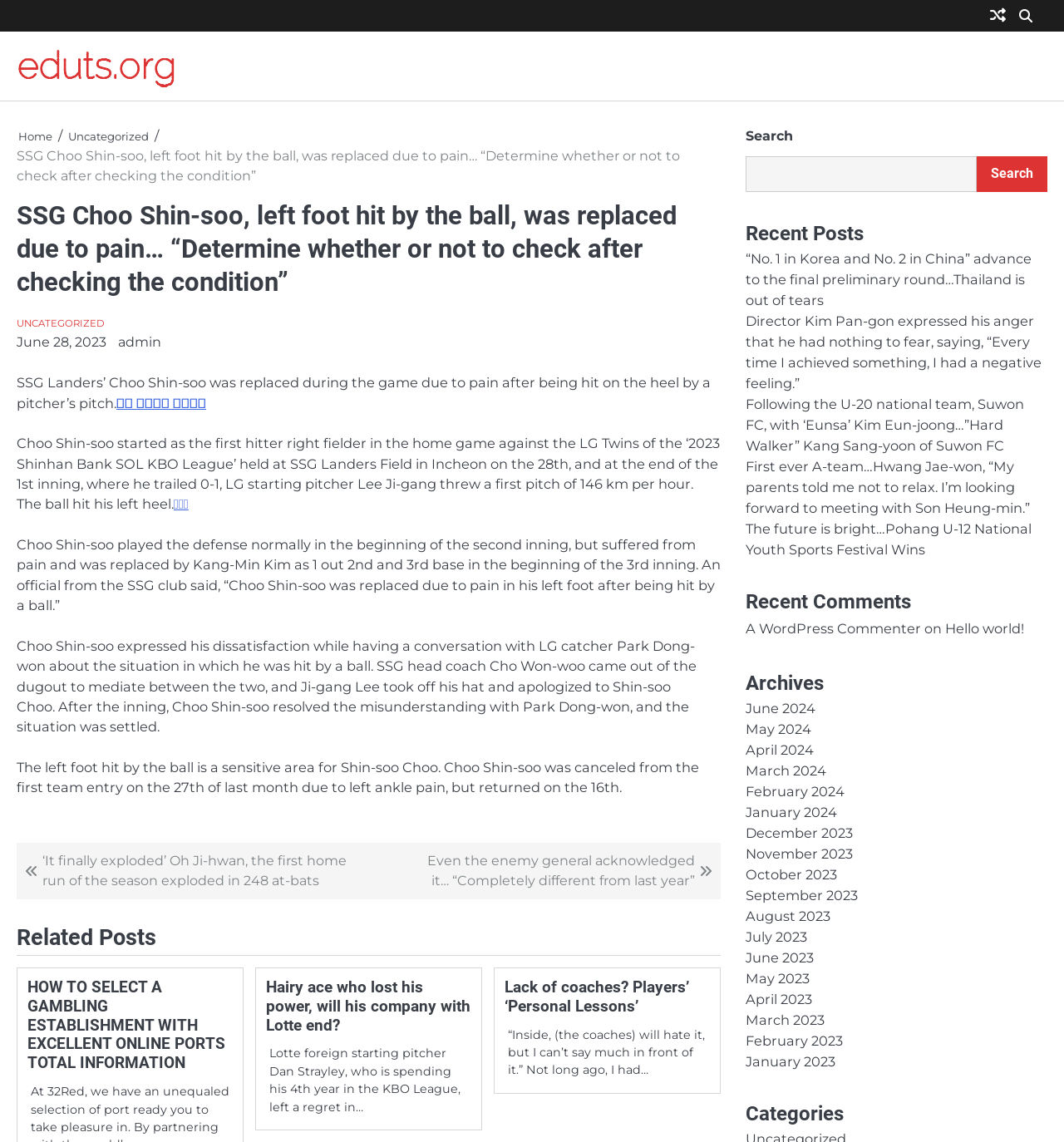Describe the entire webpage, focusing on both content and design.

This webpage appears to be a news article or blog post about SSG Landers' Choo Shin-soo, a Korean baseball player, who was replaced during a game due to pain after being hit on the heel by a pitcher's pitch. 

At the top of the page, there is a navigation menu with links to "Home" and "Uncategorized". Below this, there is a heading with the title of the article, followed by a brief summary of the article. 

The main content of the article is divided into several paragraphs, with links to other related articles scattered throughout. The article describes the incident in which Choo Shin-soo was hit by the ball and replaced during the game, as well as his reaction to the situation. 

To the right of the main content, there is a sidebar with several sections, including "Recent Posts", "Recent Comments", and "Archives". The "Recent Posts" section lists several links to other news articles, while the "Recent Comments" section appears to be empty. The "Archives" section lists links to articles from previous months, dating back to January 2023. 

At the bottom of the page, there is a footer section with a link to a comment from "A WordPress Commenter" on an article titled "Hello world!".